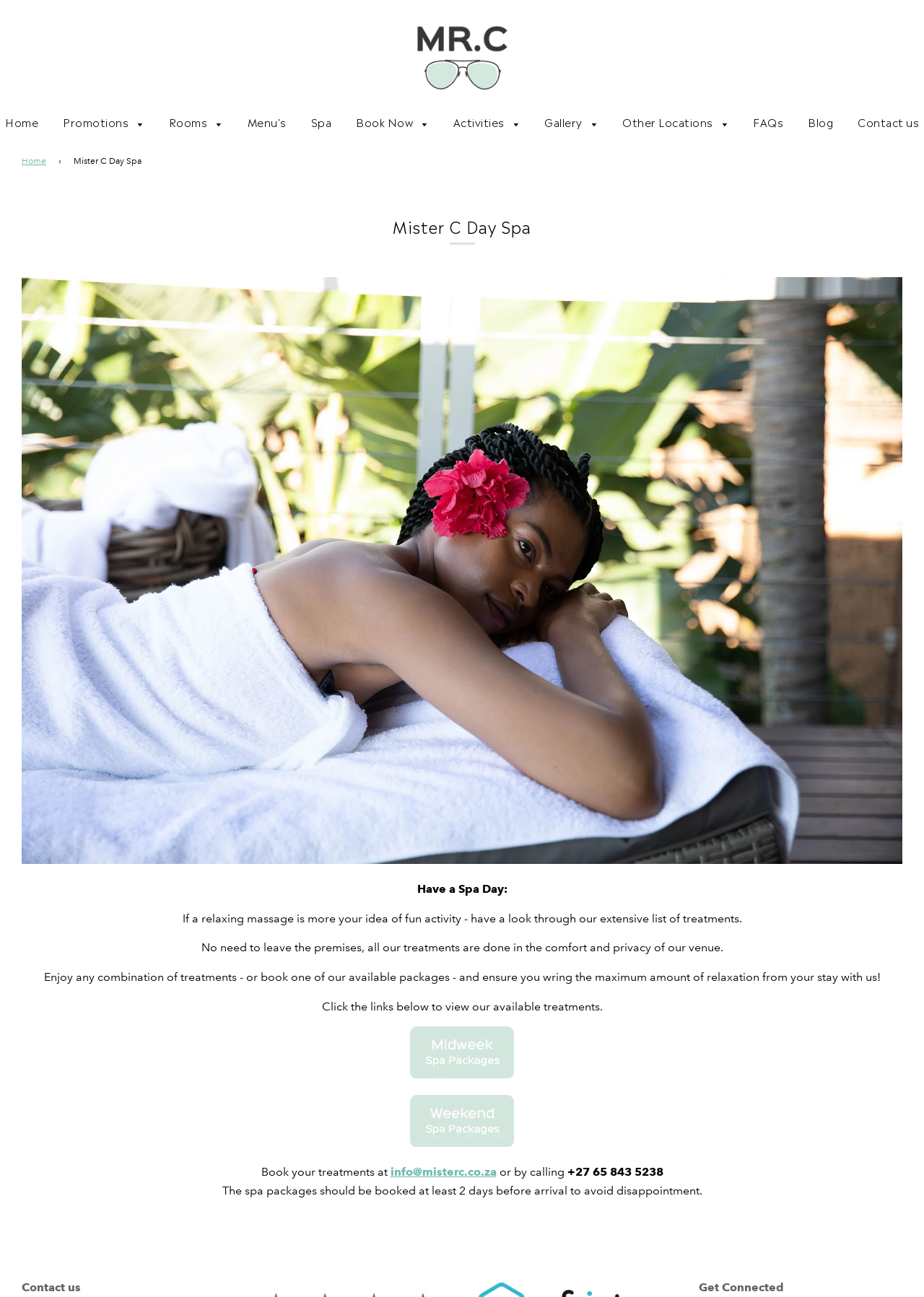Could you find the bounding box coordinates of the clickable area to complete this instruction: "Learn about TDPel Media"?

None